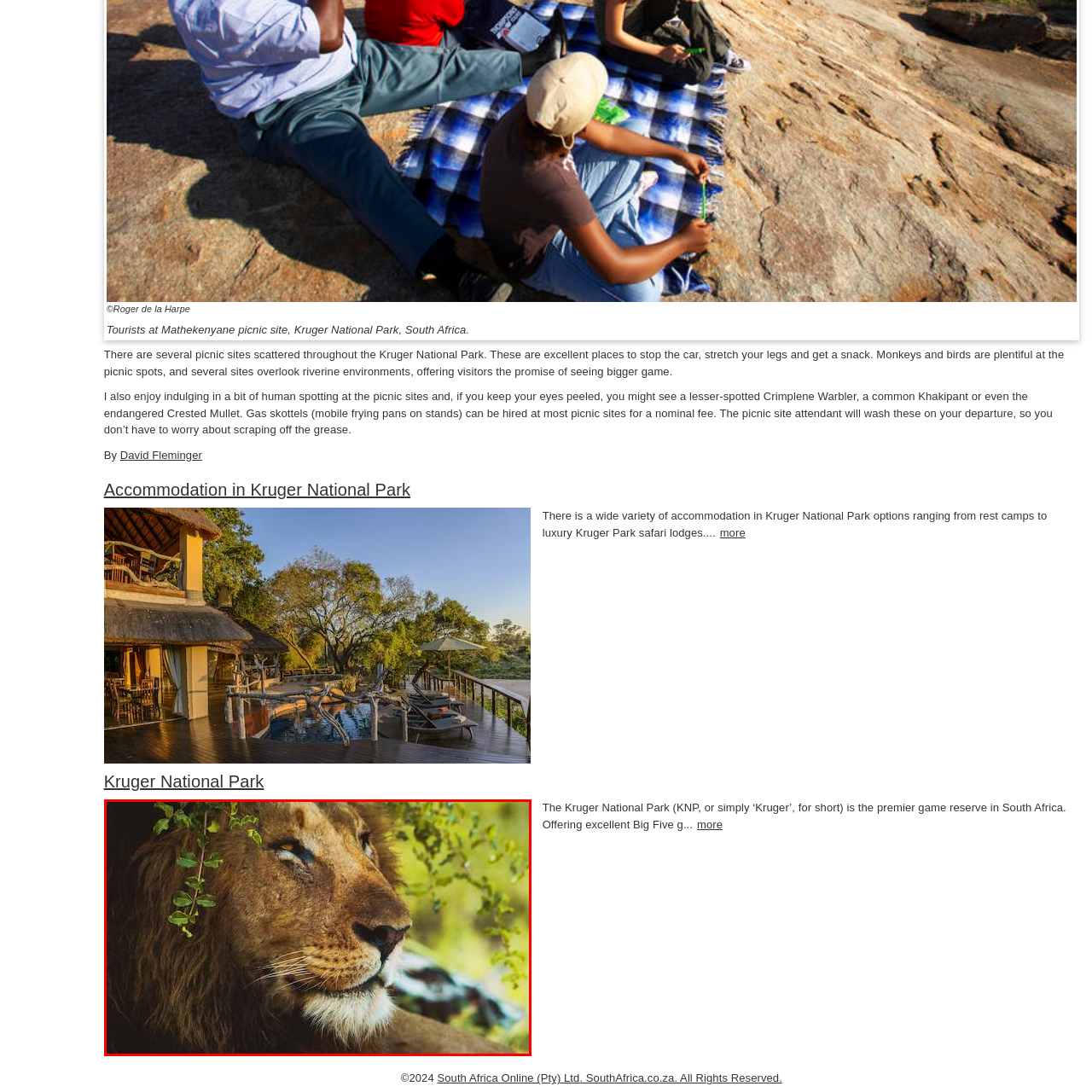Where can visitors encounter this wildlife?
Inspect the image within the red bounding box and answer concisely using one word or a short phrase.

Kruger National Park